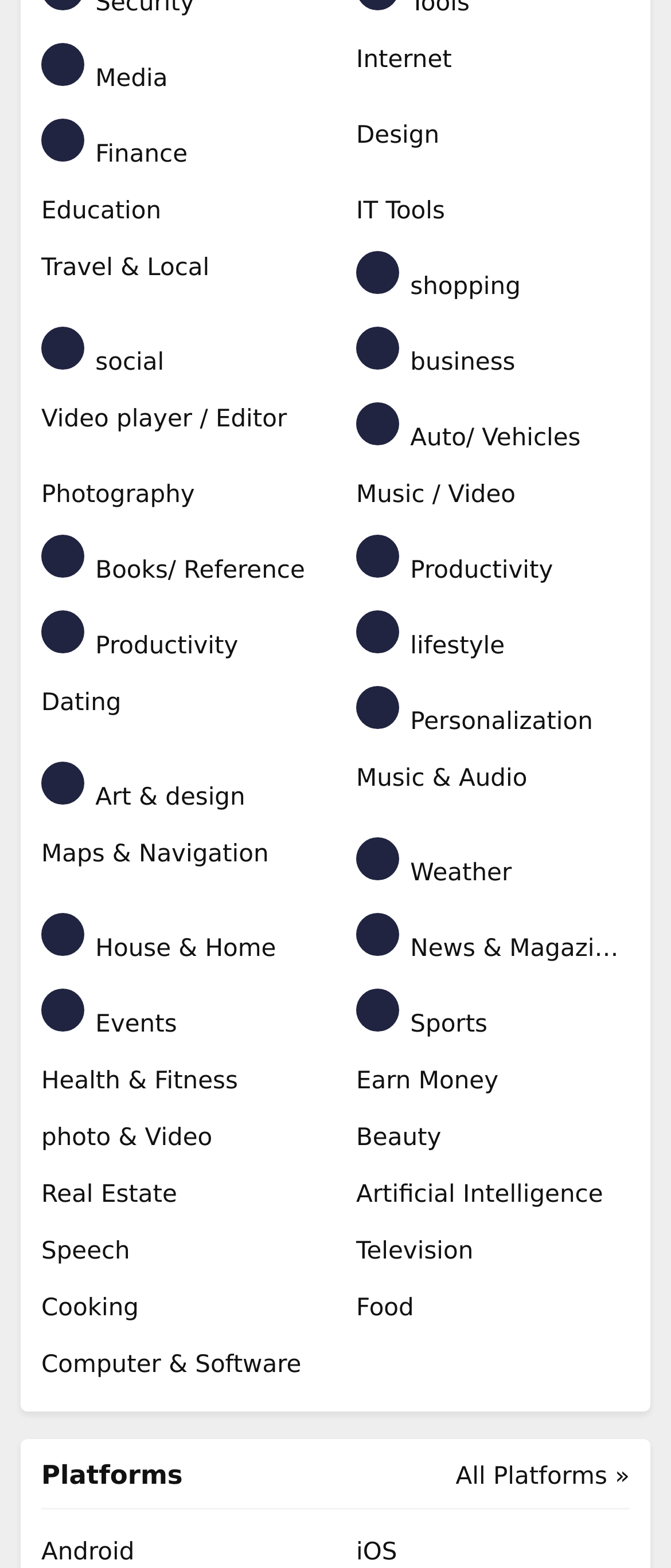Given the webpage screenshot and the description, determine the bounding box coordinates (top-left x, top-left y, bottom-right x, bottom-right y) that define the location of the UI element matching this description: Personalization

[0.531, 0.438, 0.938, 0.473]